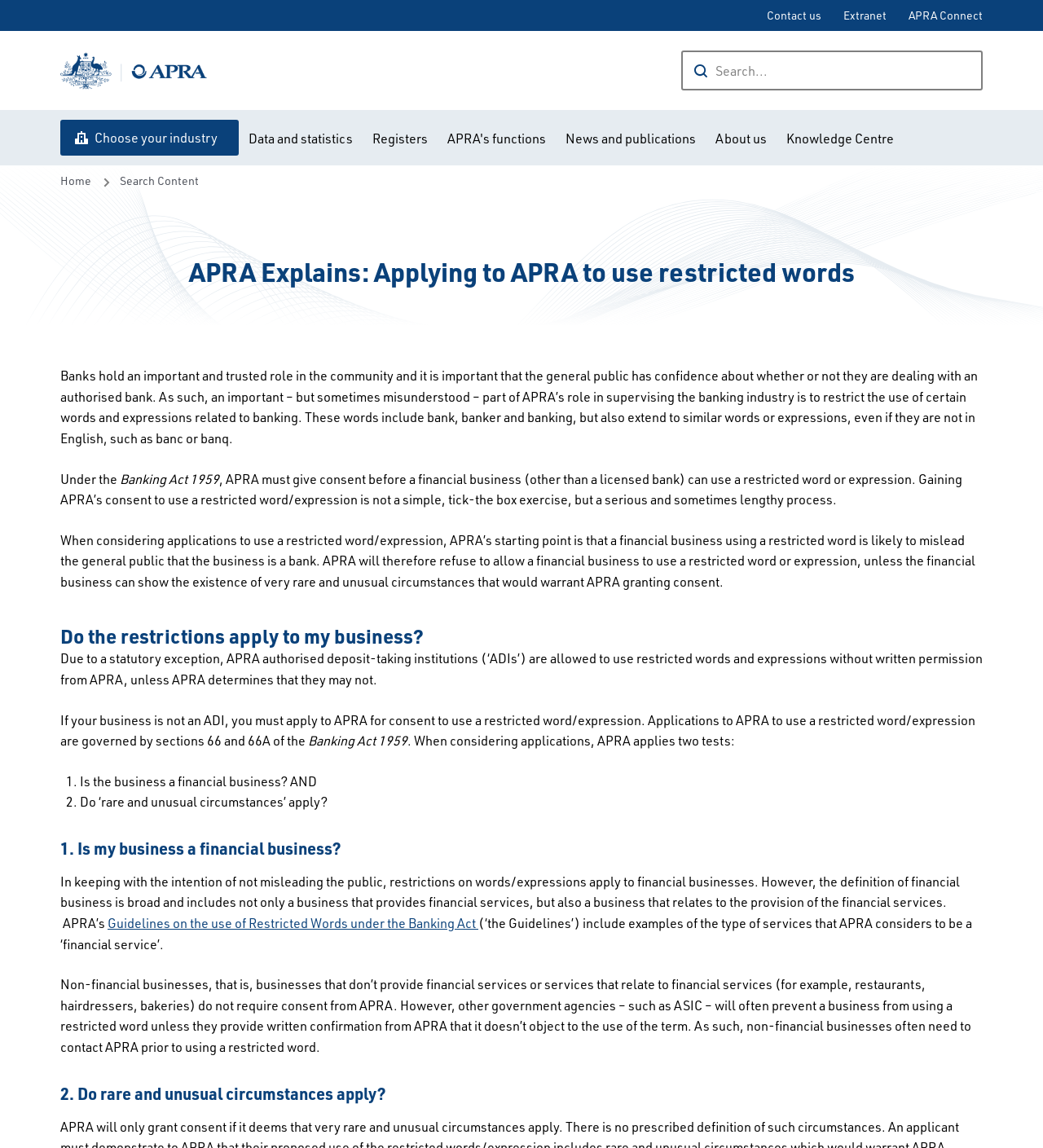Please provide a comprehensive response to the question based on the details in the image: What are the two tests APRA applies when considering applications to use a restricted word?

The webpage states that APRA applies two tests when considering applications to use a restricted word or expression: first, whether the business is a financial business, and second, whether rare and unusual circumstances apply that would warrant APRA granting consent.